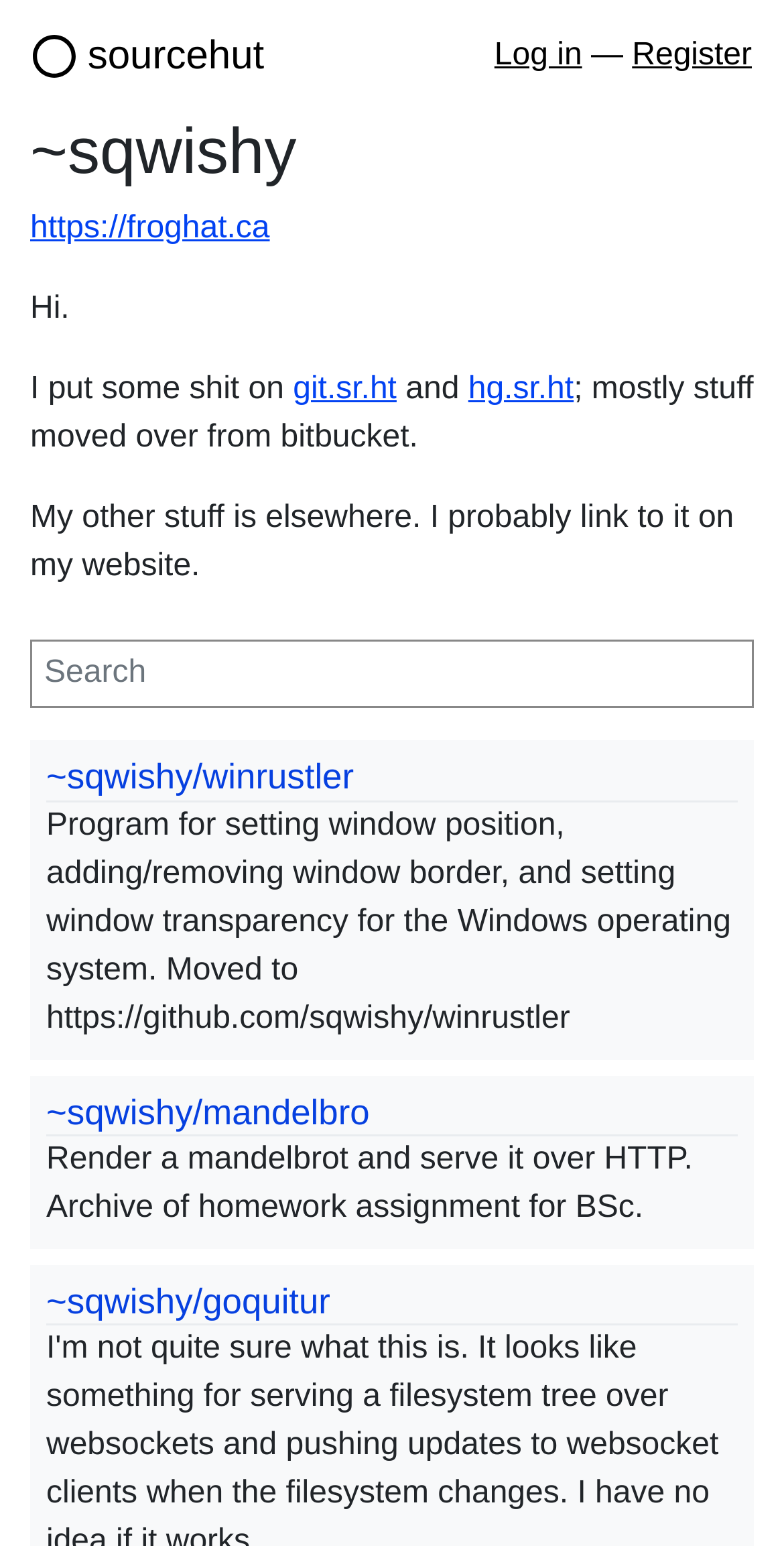Determine the bounding box coordinates for the HTML element mentioned in the following description: "Log in". The coordinates should be a list of four floats ranging from 0 to 1, represented as [left, top, right, bottom].

[0.631, 0.025, 0.742, 0.047]